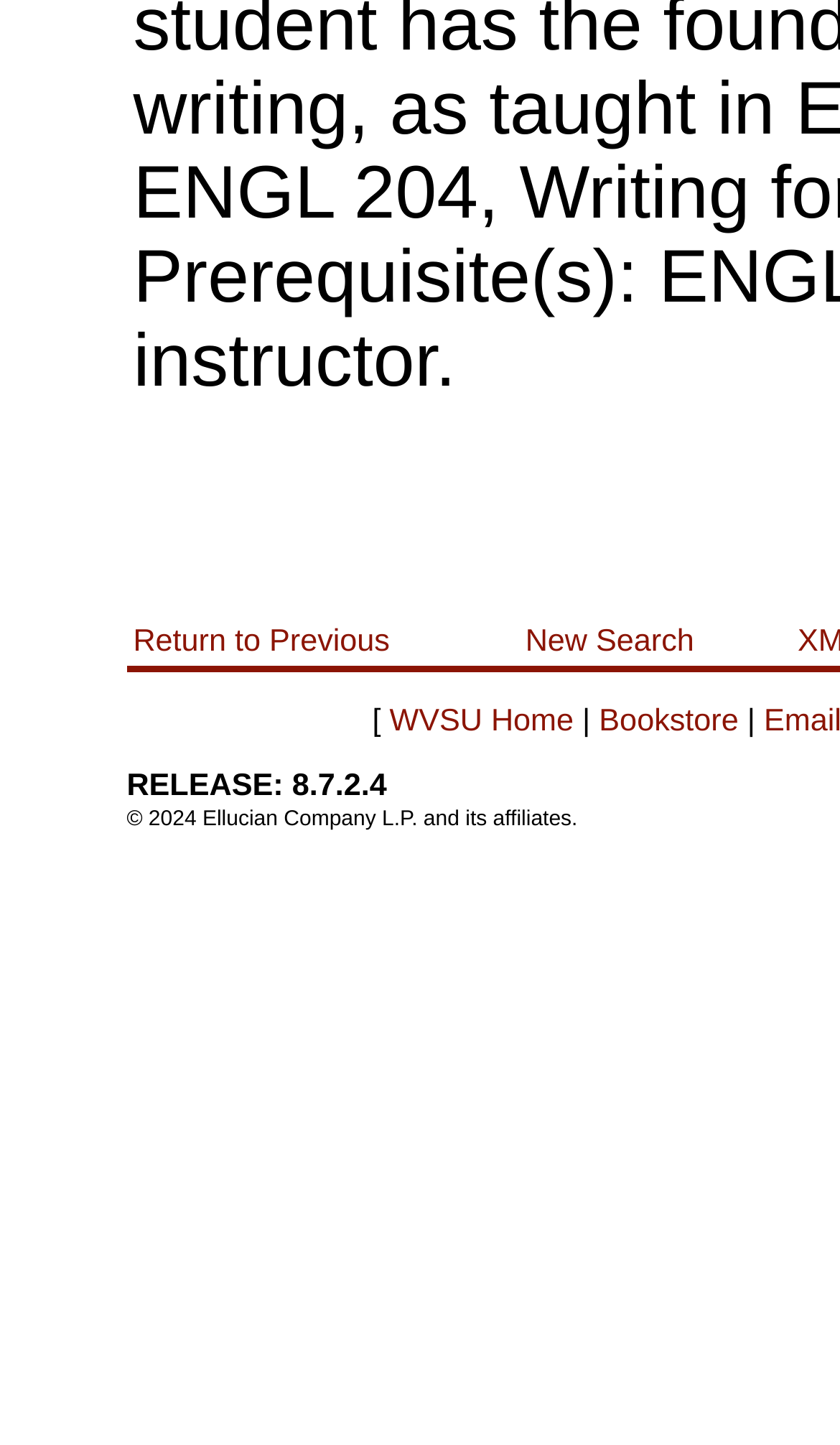What is the purpose of the 'Return to Previous' link?
Refer to the image and give a detailed answer to the query.

The 'Return to Previous' link is likely used to navigate back to a previous page or state, as indicated by its text and location at the top of the webpage.